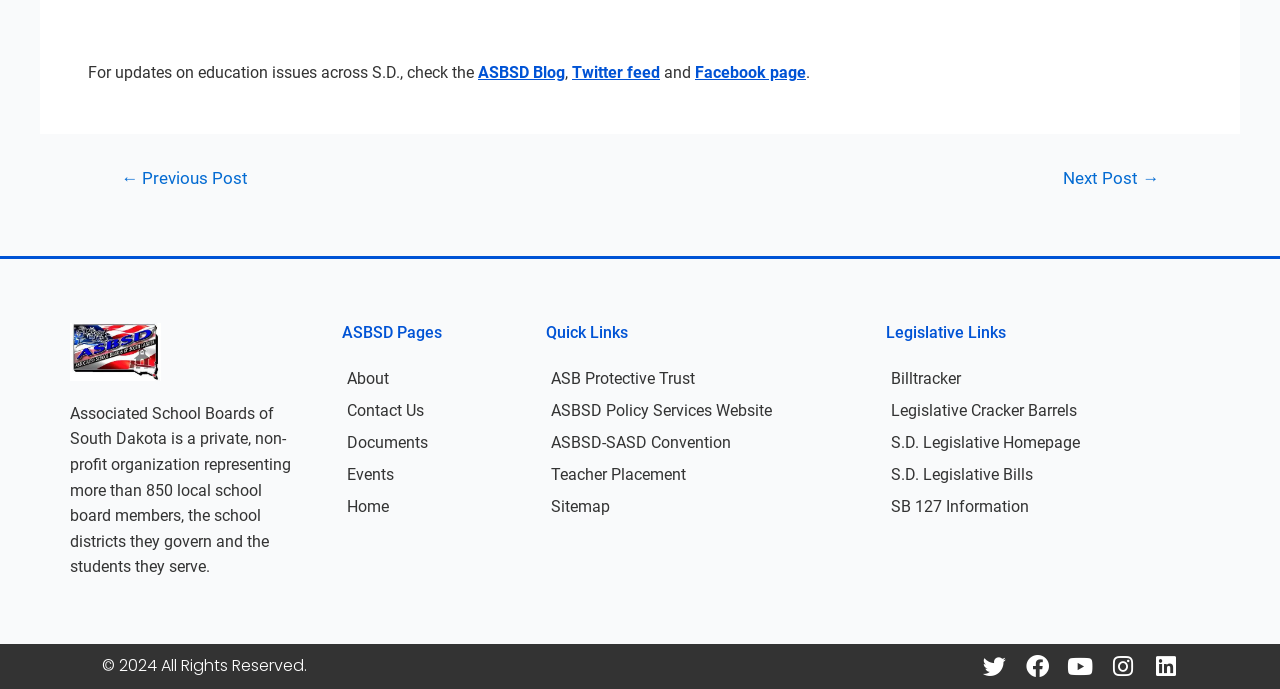How many links are under the 'ASBSD Pages' heading?
Based on the visual details in the image, please answer the question thoroughly.

I counted the number of link elements under the 'ASBSD Pages' heading, which are 'About', 'Contact Us', 'Documents', 'Events', 'Home', and found that there are 6 links in total.